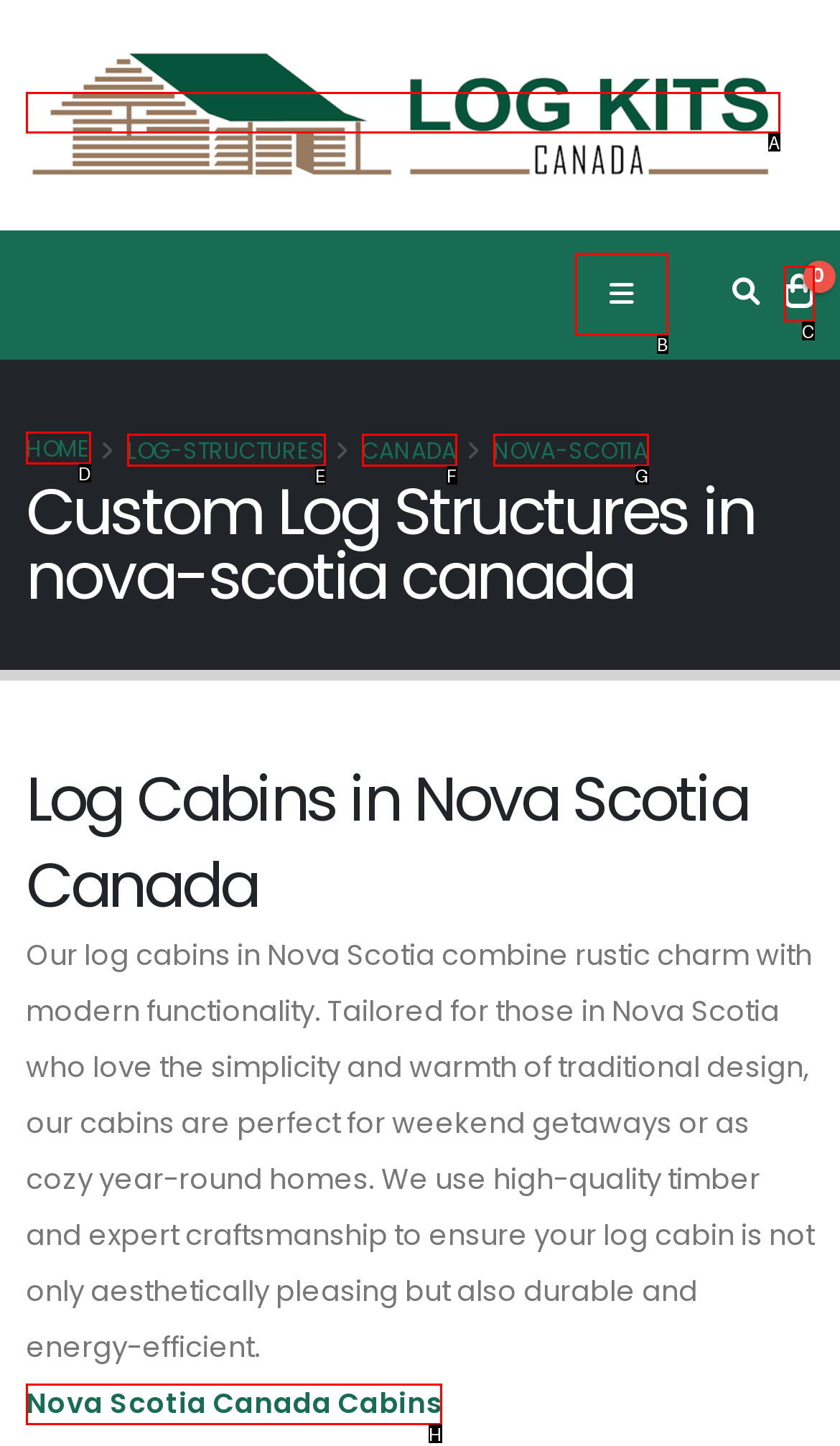Identify the option that corresponds to the description: alt="Logo" 
Provide the letter of the matching option from the available choices directly.

A